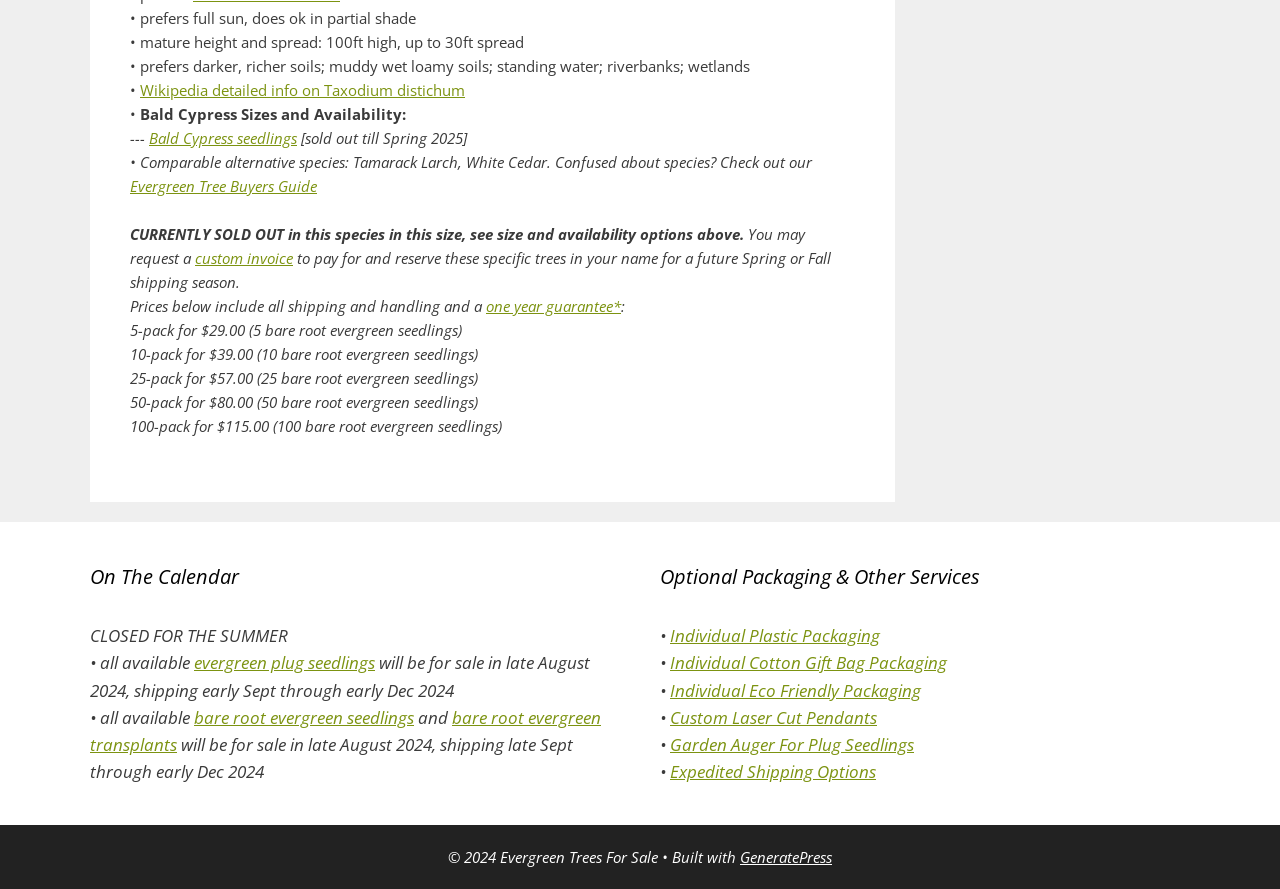For the following element description, predict the bounding box coordinates in the format (top-left x, top-left y, bottom-right x, bottom-right y). All values should be floating point numbers between 0 and 1. Description: custom invoice

[0.152, 0.279, 0.229, 0.302]